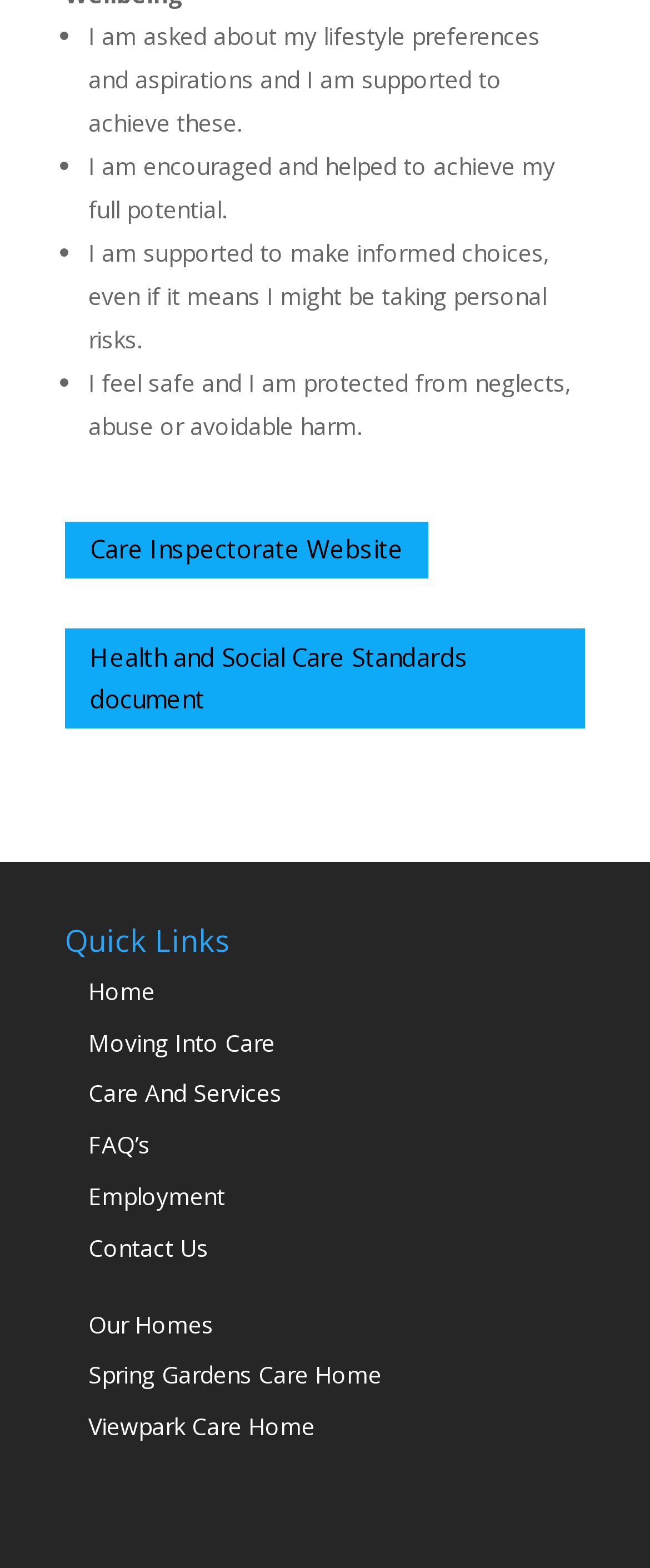Determine the bounding box coordinates of the clickable region to execute the instruction: "go to Home page". The coordinates should be four float numbers between 0 and 1, denoted as [left, top, right, bottom].

[0.136, 0.622, 0.238, 0.642]